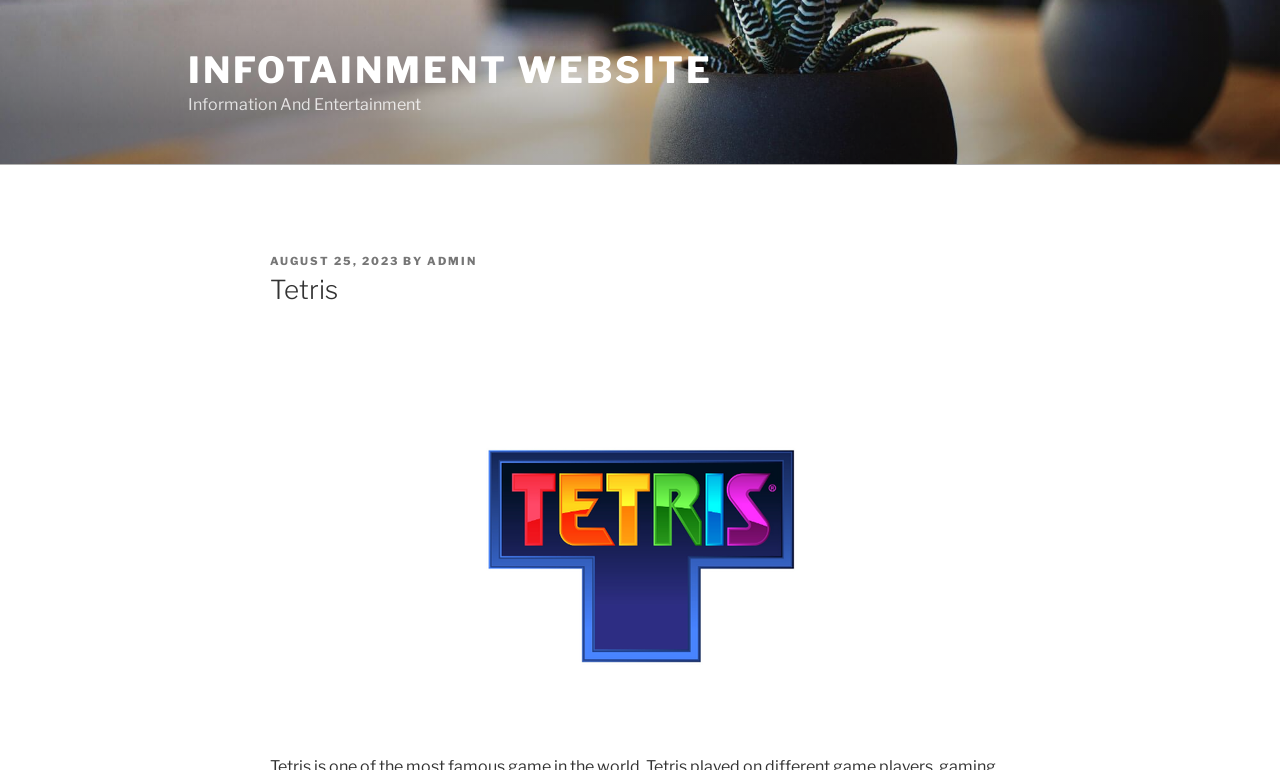Determine the bounding box of the UI element mentioned here: "August 25, 2023August 26, 2023". The coordinates must be in the format [left, top, right, bottom] with values ranging from 0 to 1.

[0.211, 0.33, 0.312, 0.348]